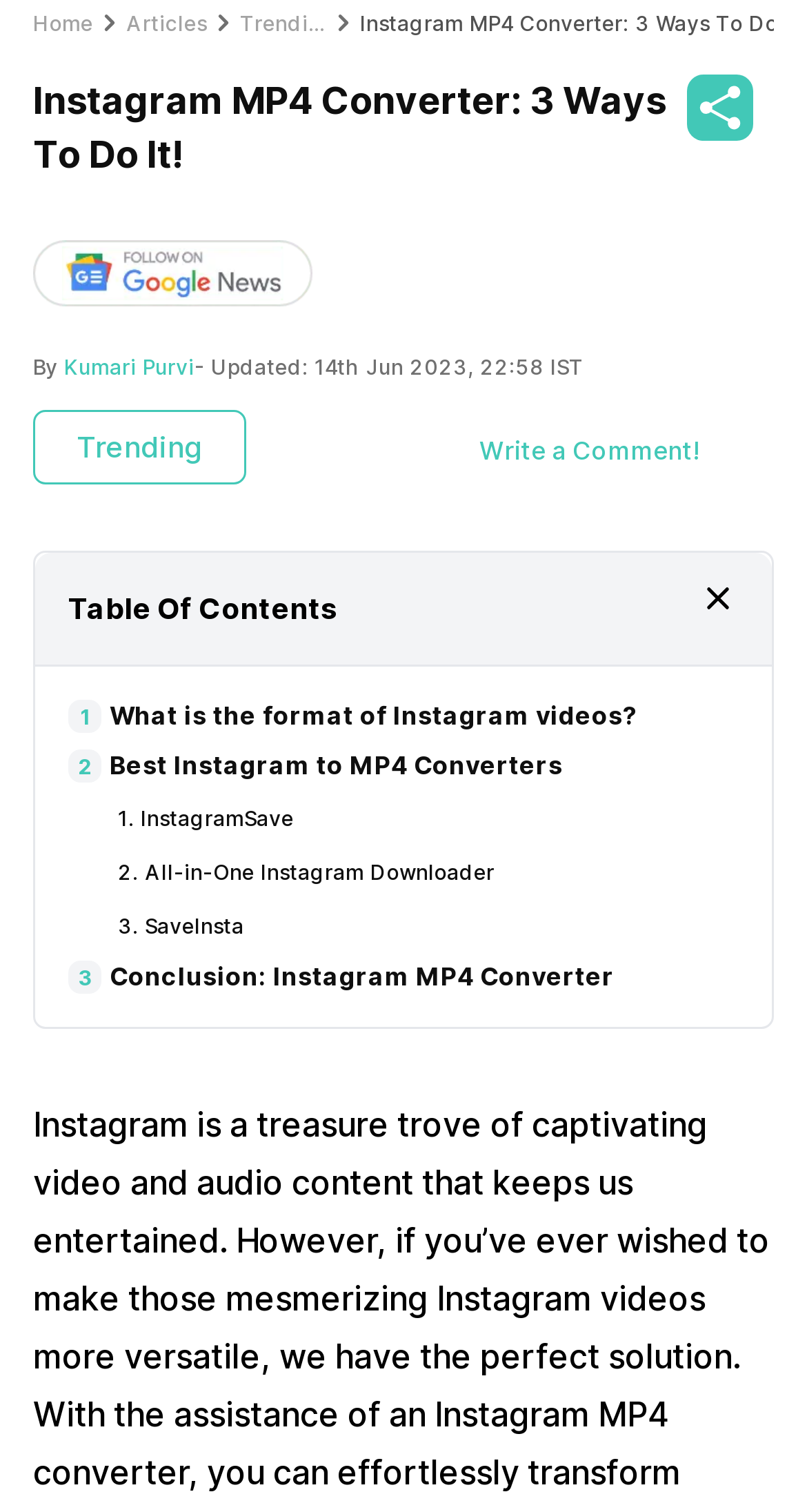Bounding box coordinates are specified in the format (top-left x, top-left y, bottom-right x, bottom-right y). All values are floating point numbers bounded between 0 and 1. Please provide the bounding box coordinate of the region this sentence describes: Kumari Purvi

[0.079, 0.234, 0.241, 0.251]